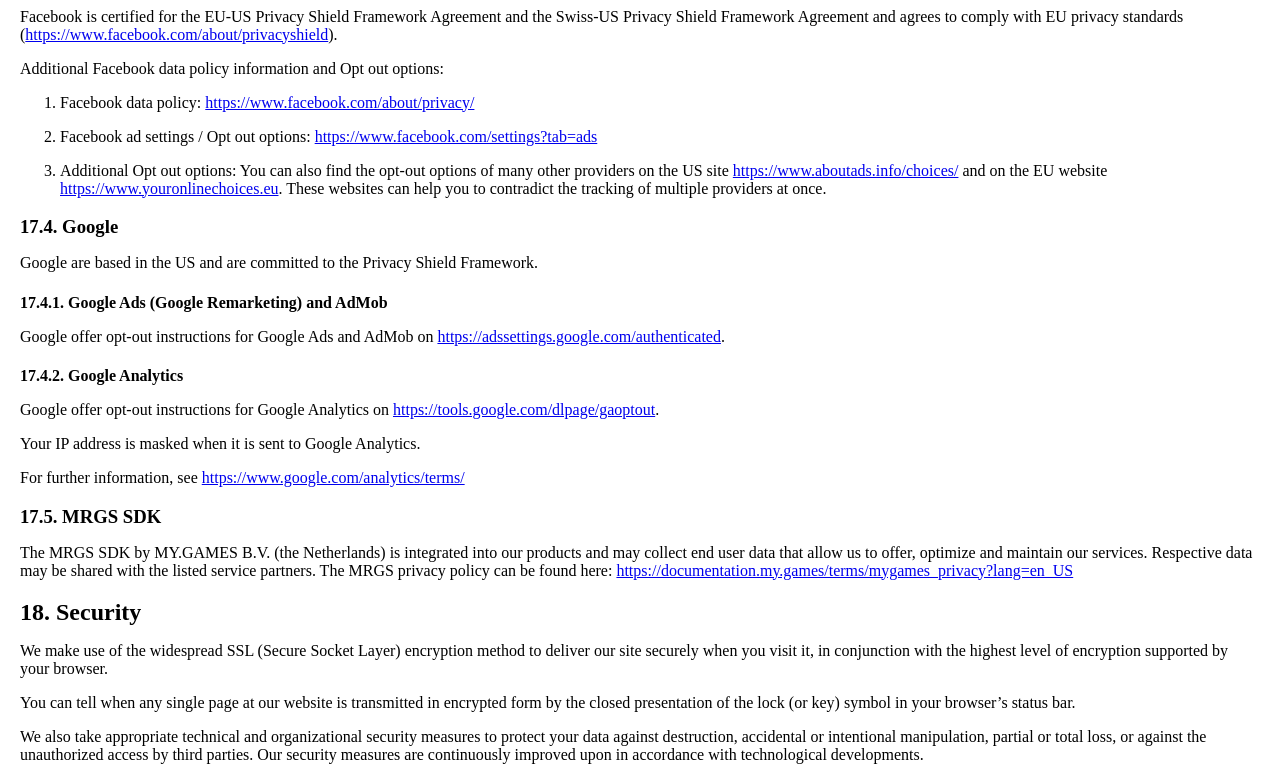Locate the bounding box coordinates of the area that needs to be clicked to fulfill the following instruction: "Read Facebook's data policy". The coordinates should be in the format of four float numbers between 0 and 1, namely [left, top, right, bottom].

[0.16, 0.119, 0.371, 0.141]